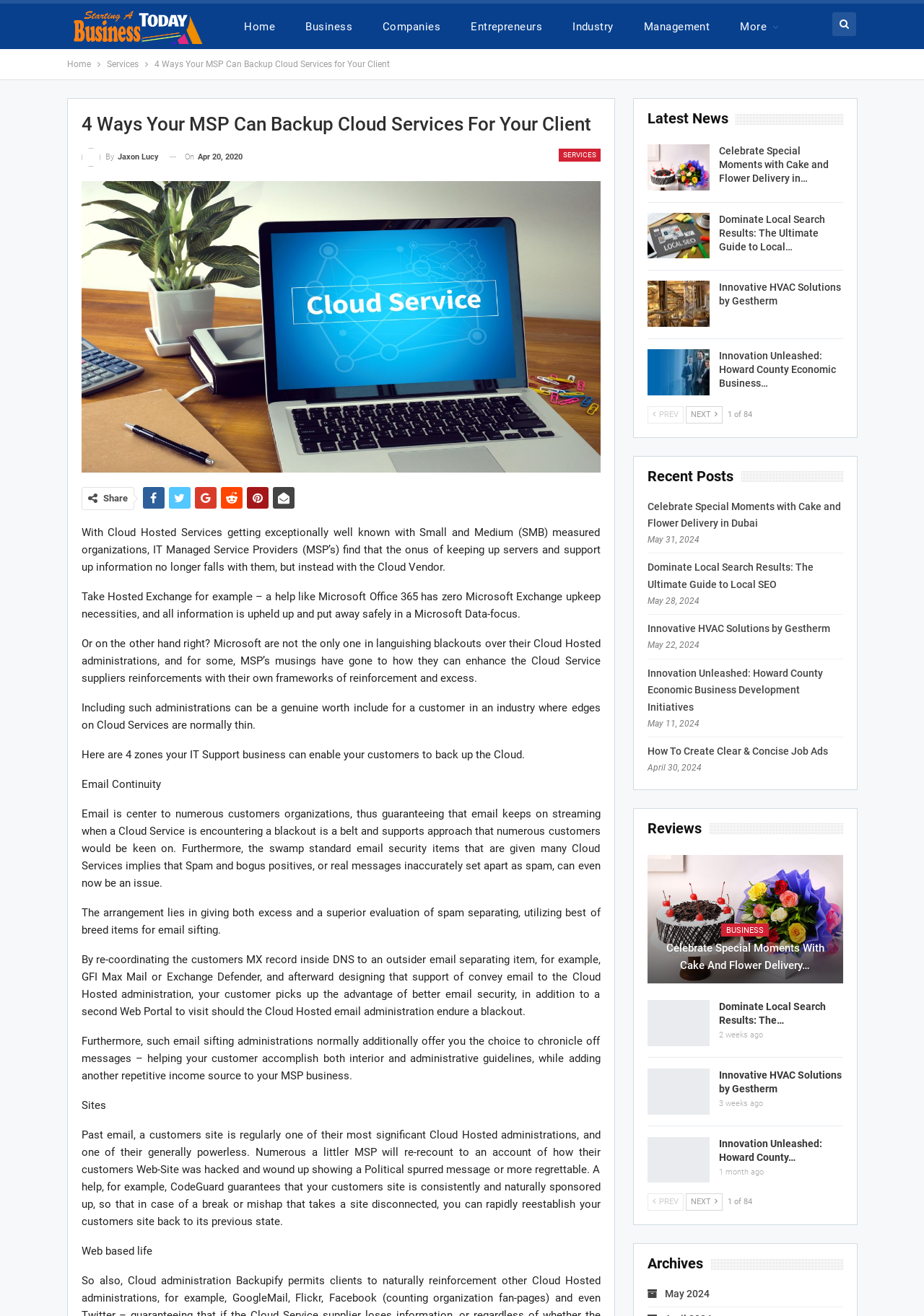Answer with a single word or phrase: 
What is the main topic of the webpage?

Cloud backup services